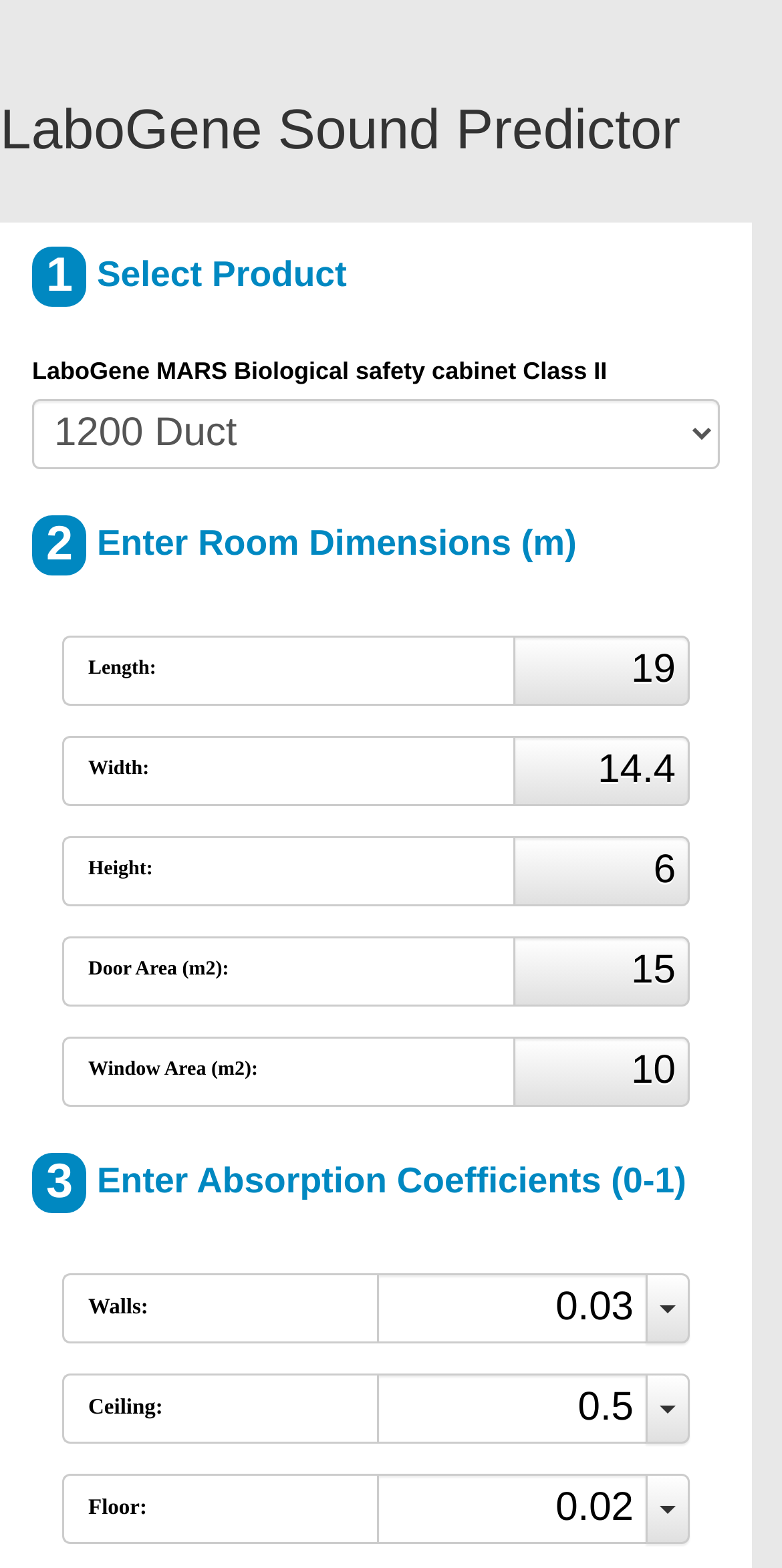What is the absorption coefficient for the ceiling?
Please provide a single word or phrase based on the screenshot.

0.5